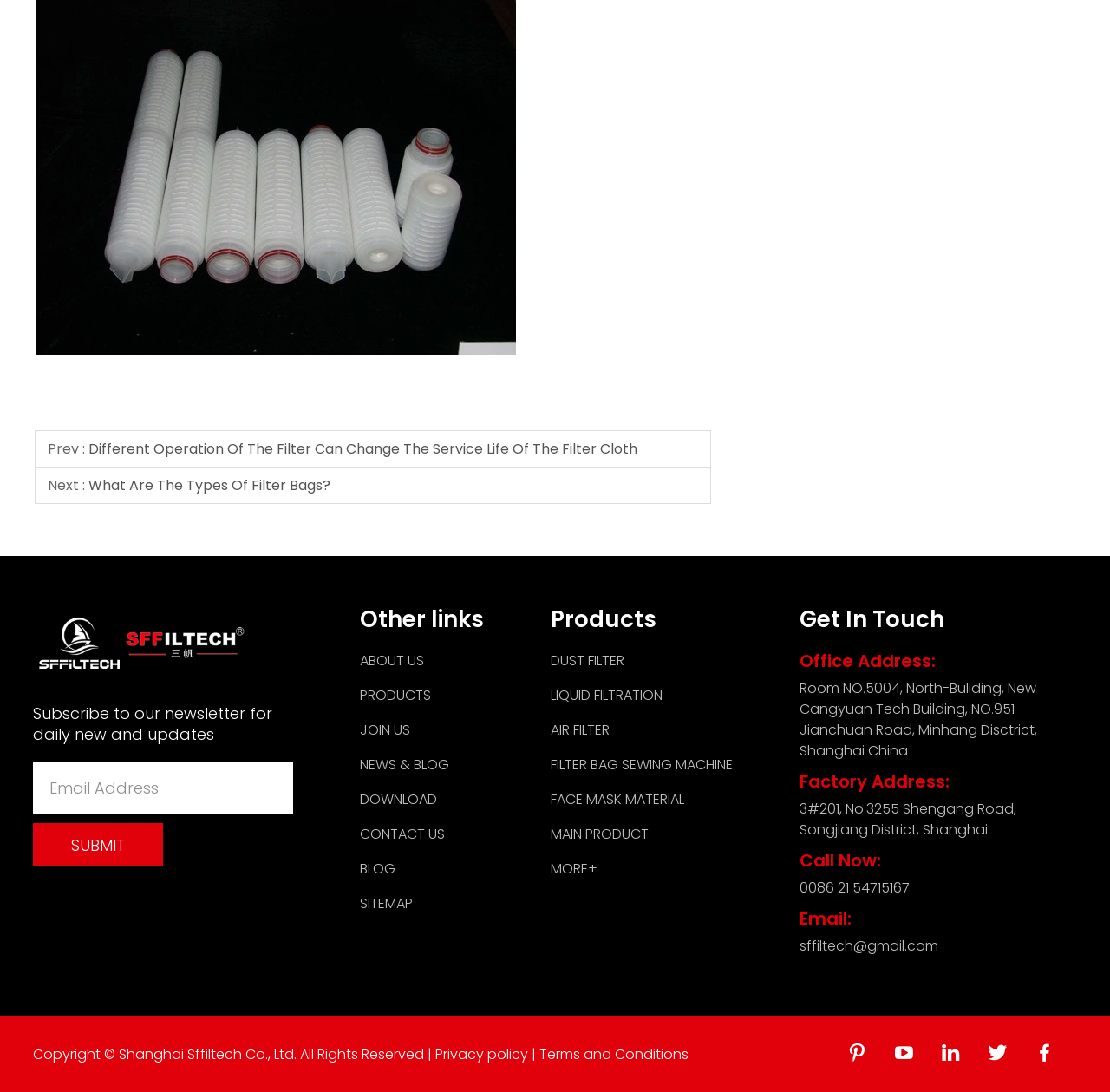Identify the bounding box for the described UI element: "aria-label="pinterest"".

[0.762, 0.954, 0.782, 0.976]